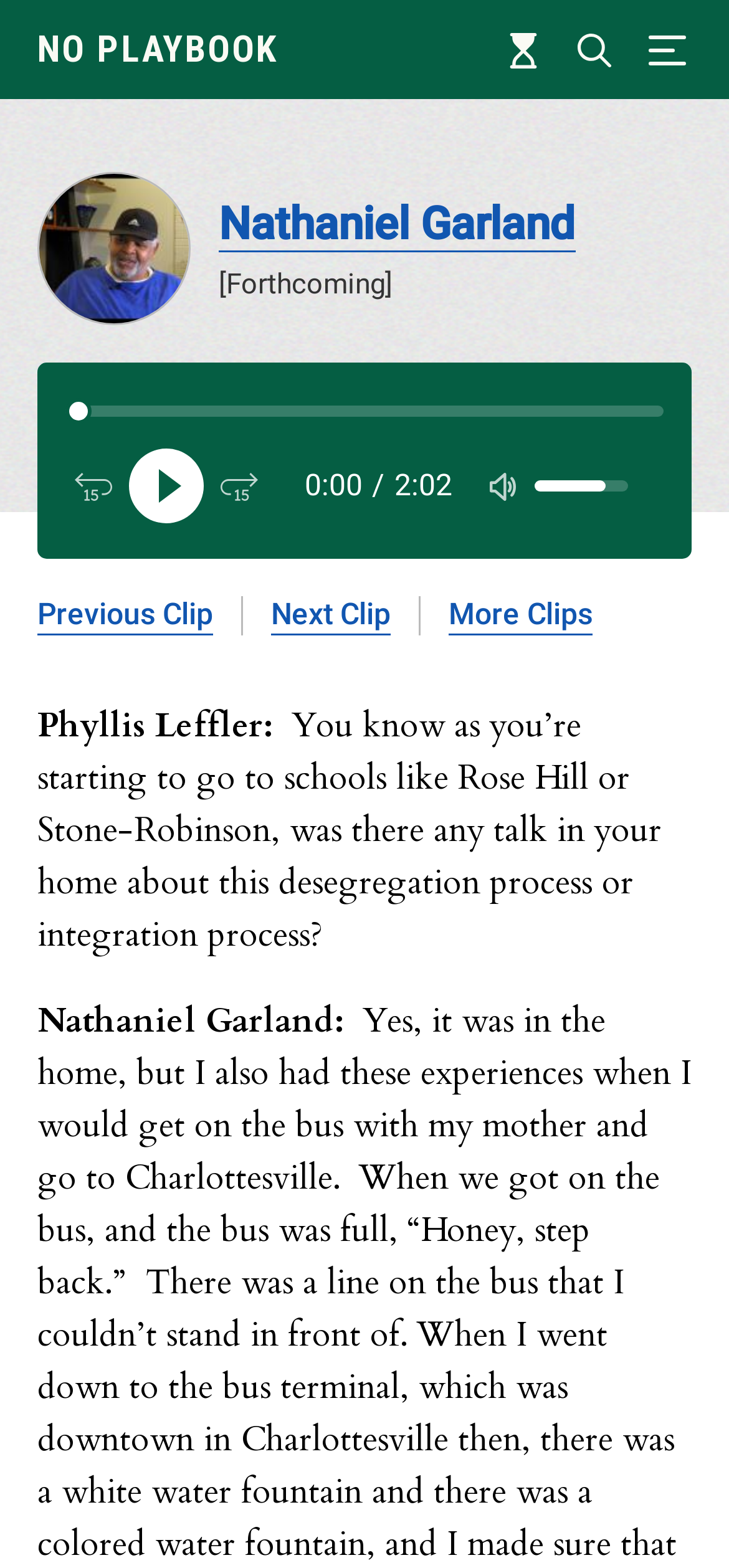Identify the bounding box coordinates for the element you need to click to achieve the following task: "Open Index Menu". The coordinates must be four float values ranging from 0 to 1, formatted as [left, top, right, bottom].

[0.877, 0.015, 0.949, 0.048]